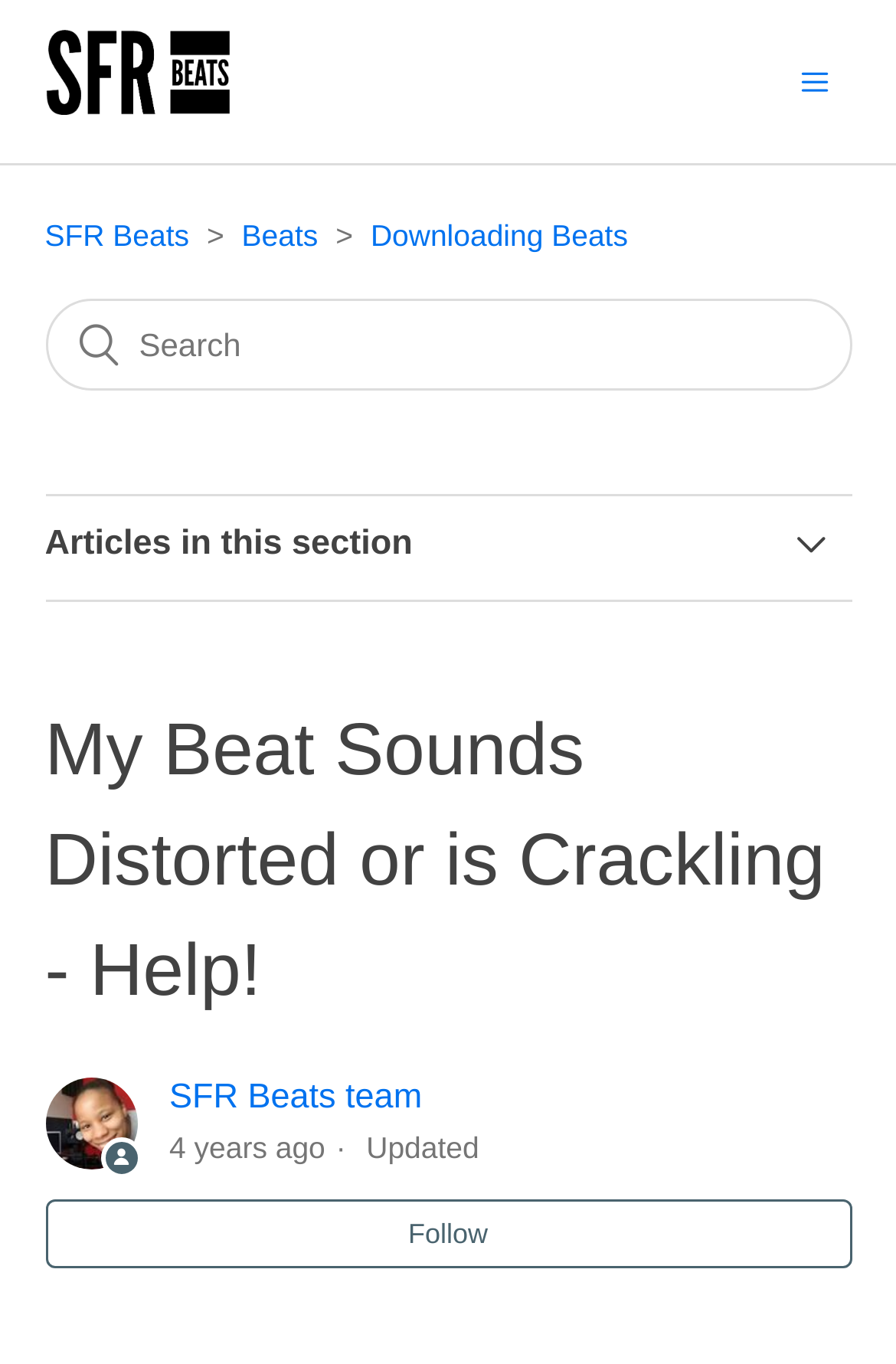Examine the image carefully and respond to the question with a detailed answer: 
What is the current article about?

The current article is about troubleshooting audio issues, as indicated by the heading 'My Beat Sounds Distorted or is Crackling - Help!' which is prominently displayed on the webpage.